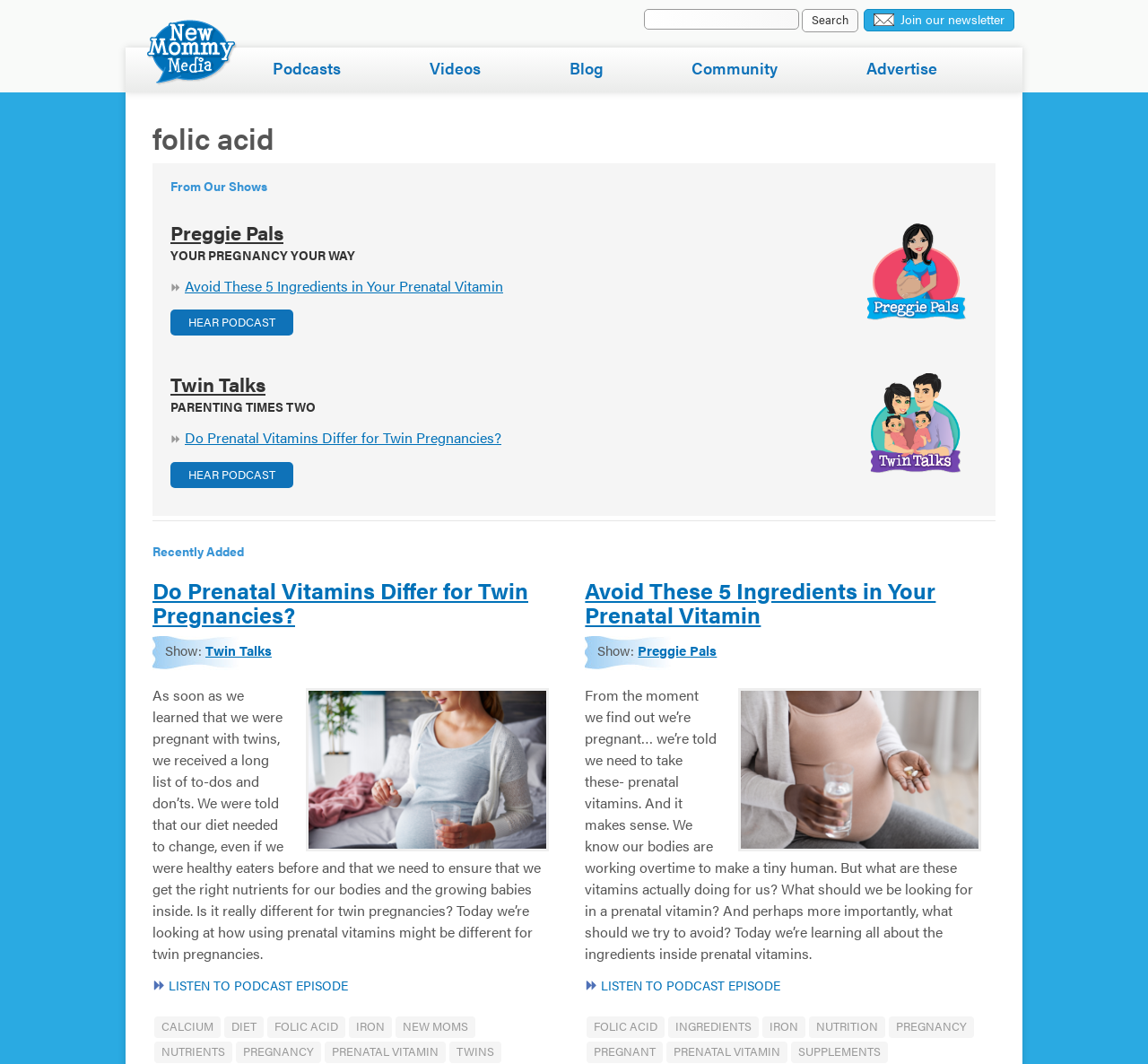Using the provided element description, identify the bounding box coordinates as (top-left x, top-left y, bottom-right x, bottom-right y). Ensure all values are between 0 and 1. Description: Join our newsletter

[0.752, 0.008, 0.884, 0.03]